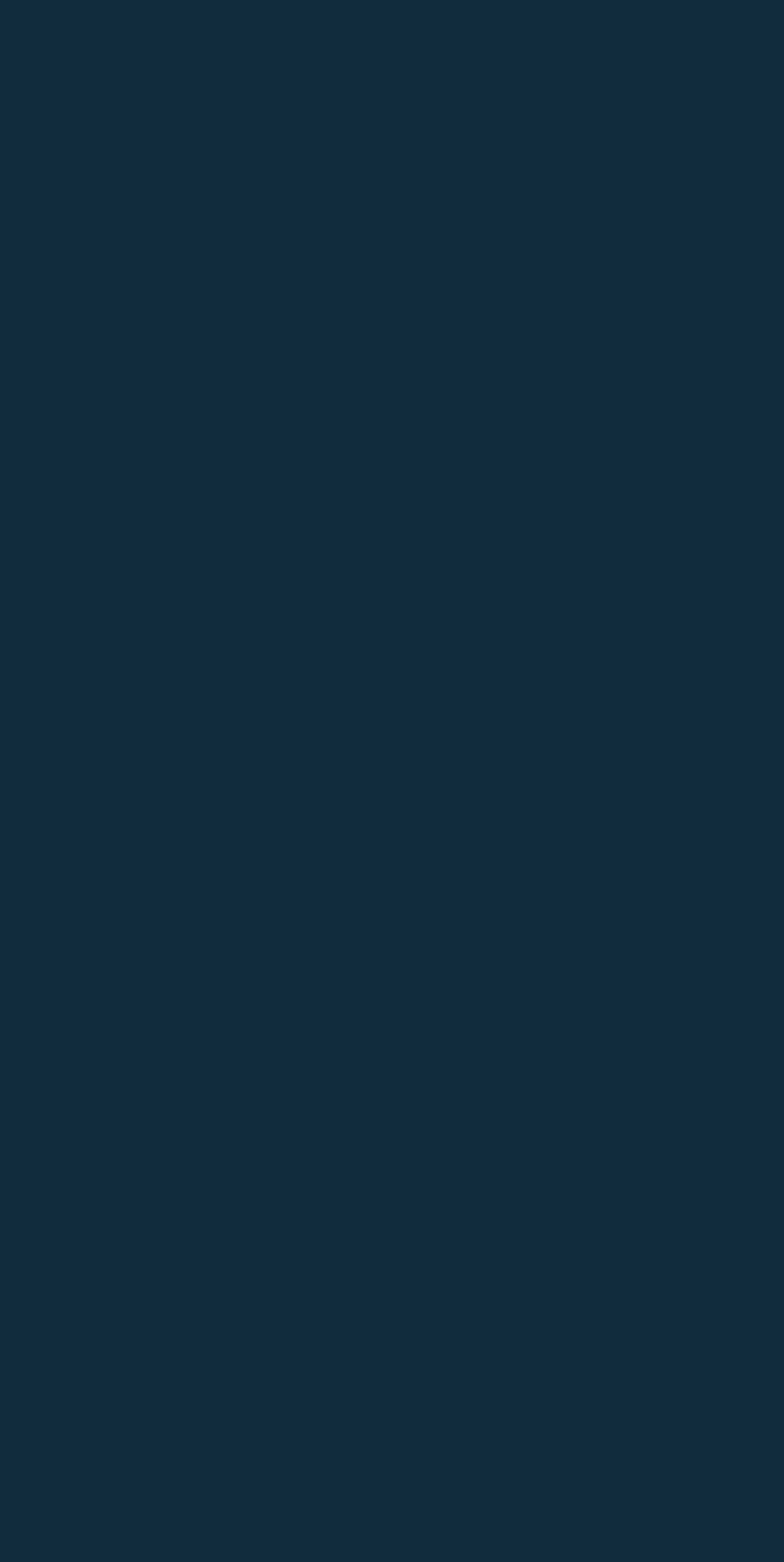Please identify the bounding box coordinates of the clickable region that I should interact with to perform the following instruction: "Click on 'Zizyphus spina christi powder'". The coordinates should be expressed as four float numbers between 0 and 1, i.e., [left, top, right, bottom].

None